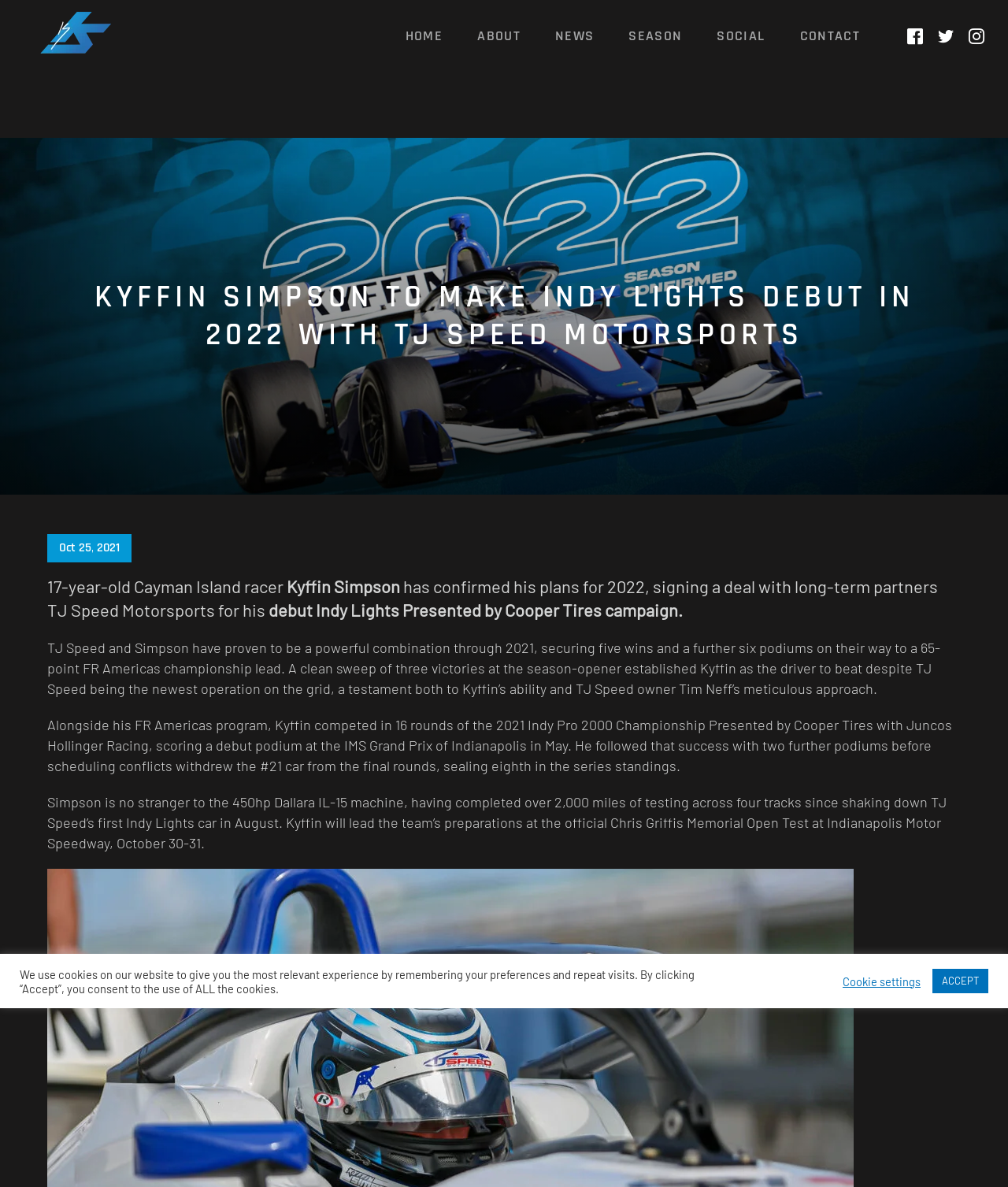Please specify the coordinates of the bounding box for the element that should be clicked to carry out this instruction: "Go to the NEWS page". The coordinates must be four float numbers between 0 and 1, formatted as [left, top, right, bottom].

[0.551, 0.023, 0.589, 0.038]